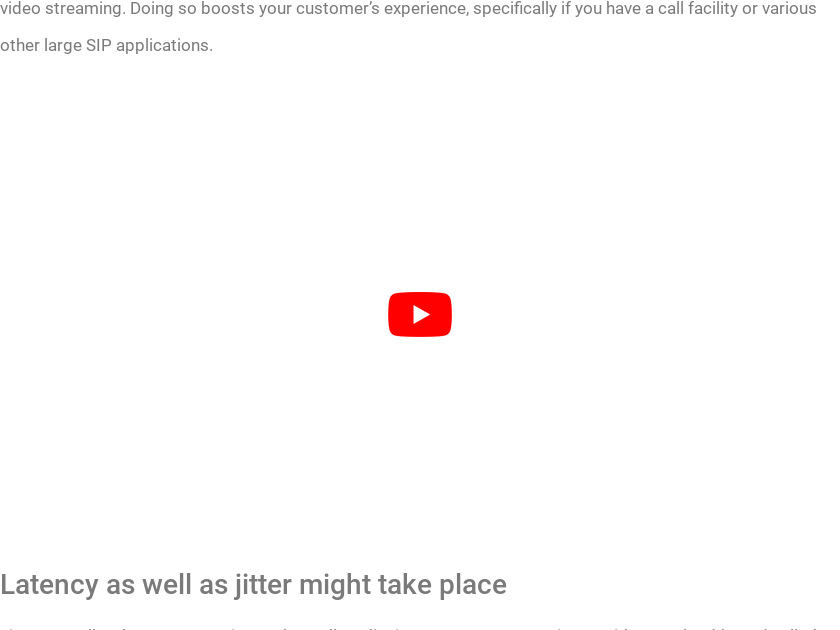What issue may arise during cloud-based calls?
Kindly give a detailed and elaborate answer to the question.

According to the caption, latency and jitter are potential issues that may arise during cloud-based calls, which highlights the significance of prioritizing VoIP traffic to enhance the user experience, particularly for businesses relying on communication technologies.